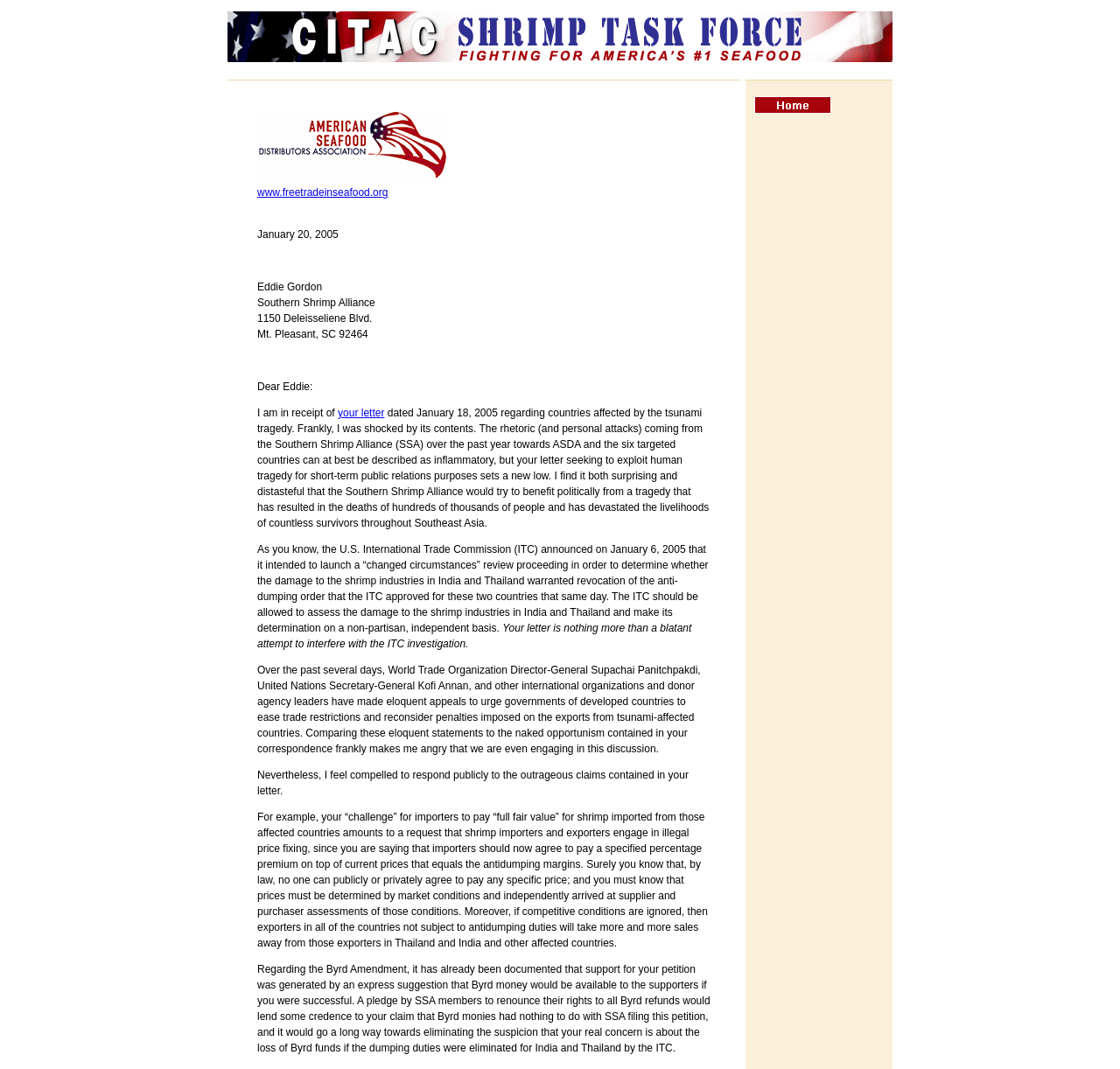Give a succinct answer to this question in a single word or phrase: 
What is the date mentioned in the letter?

January 20, 2005